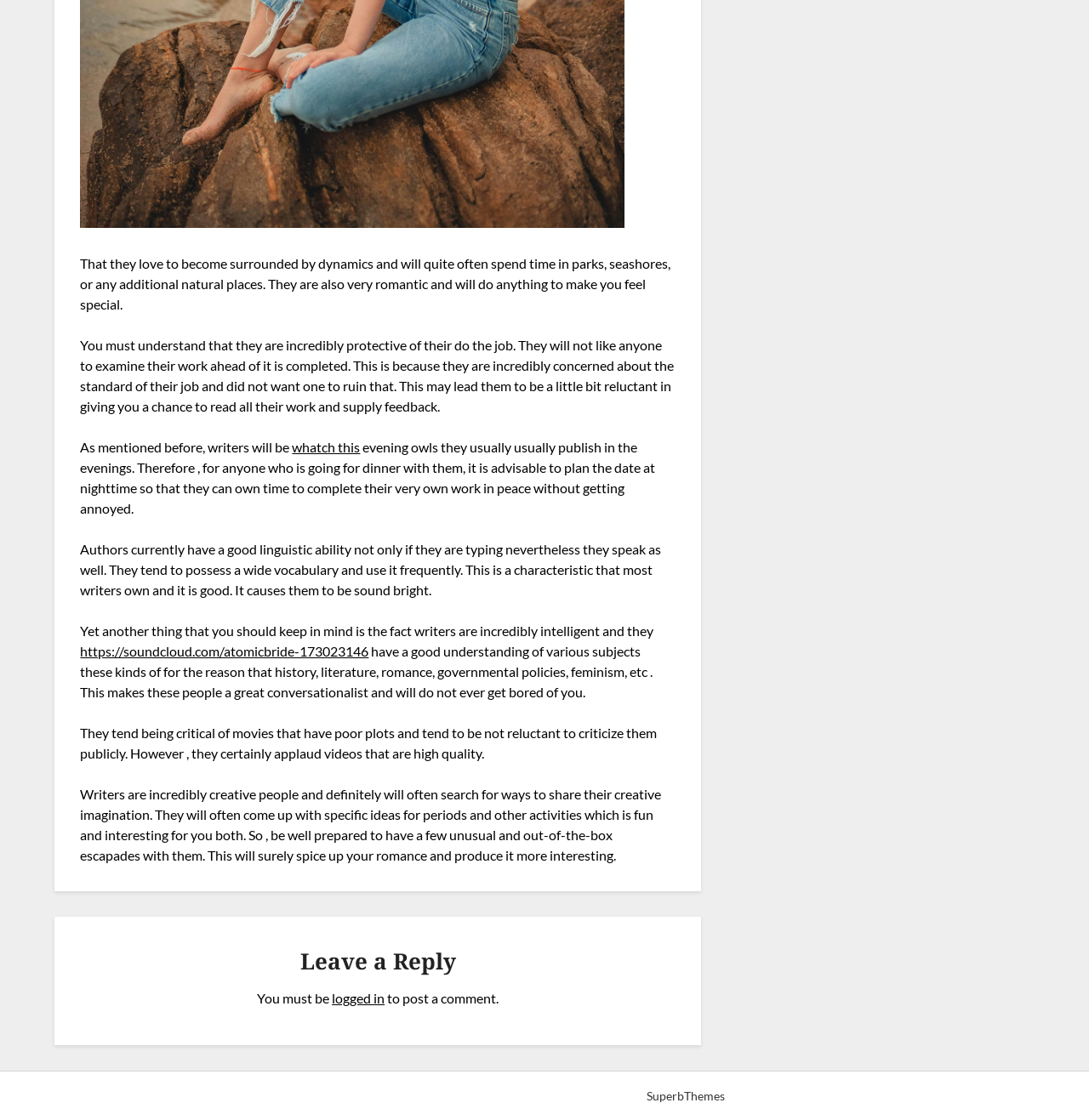What is a characteristic of writers' speaking ability?
Refer to the image and provide a one-word or short phrase answer.

Wide vocabulary